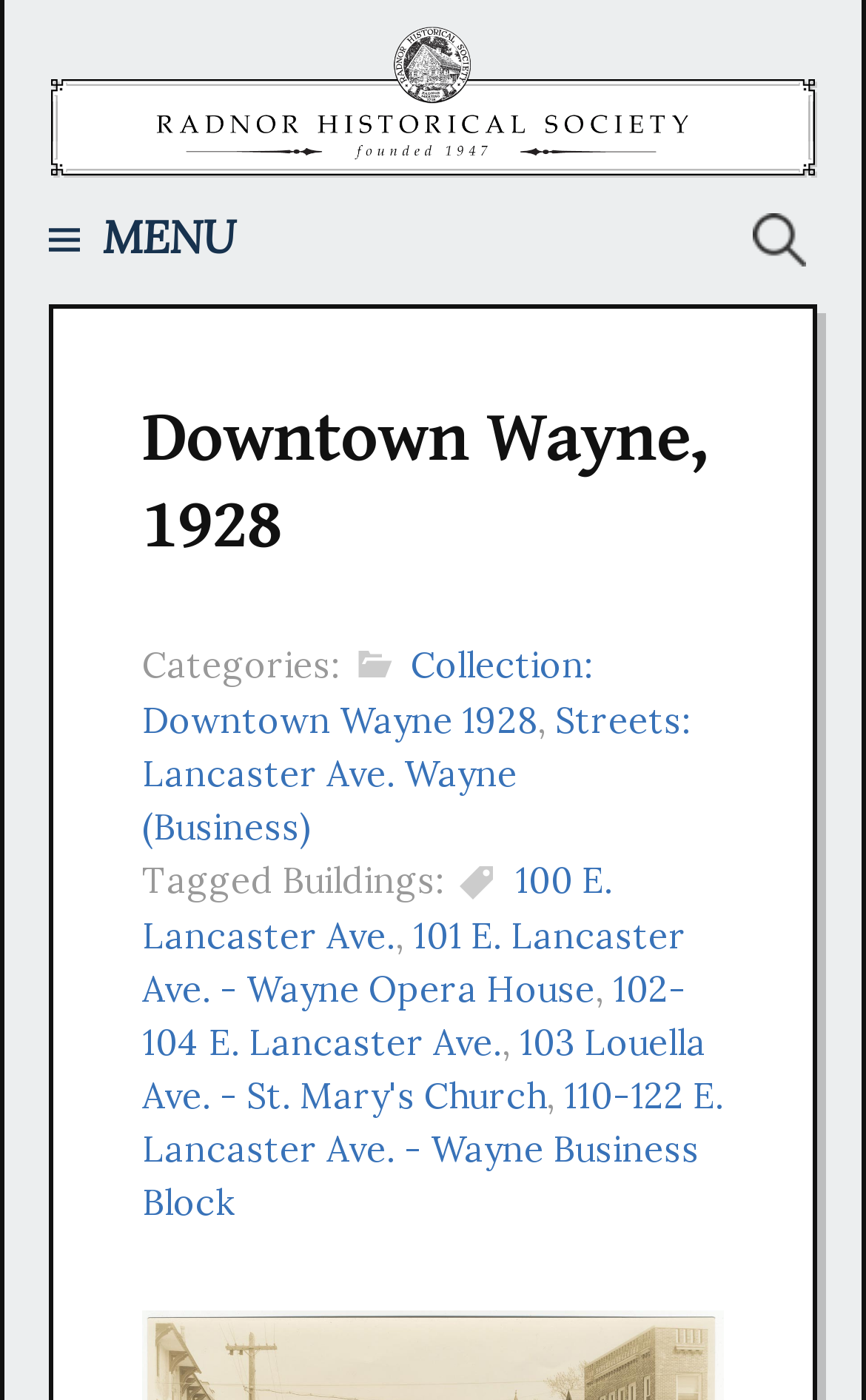Can you determine the bounding box coordinates of the area that needs to be clicked to fulfill the following instruction: "Explore Collection: Downtown Wayne 1928"?

[0.164, 0.459, 0.685, 0.53]